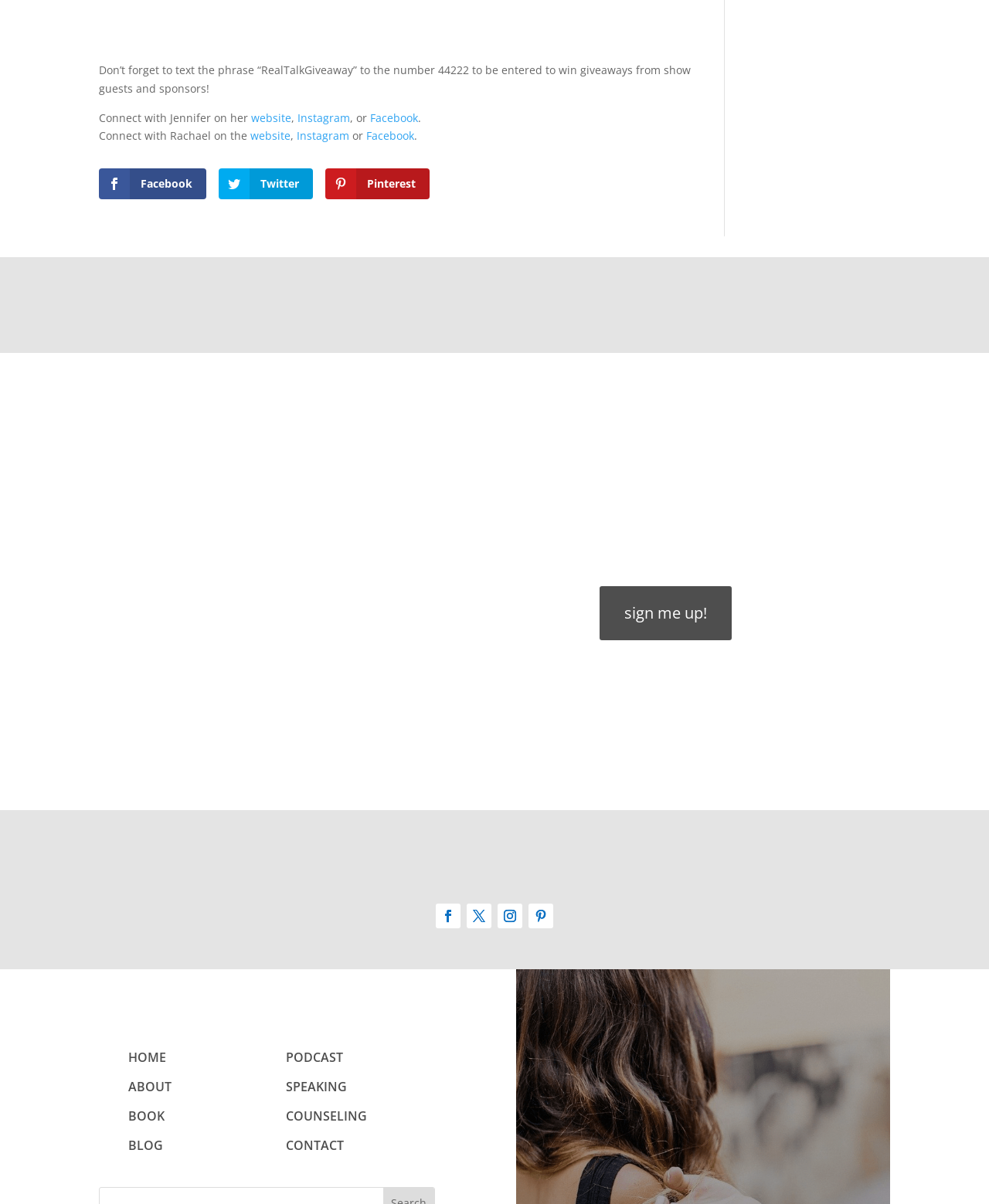Please determine the bounding box coordinates for the UI element described as: "ABOUT".

[0.13, 0.896, 0.174, 0.91]